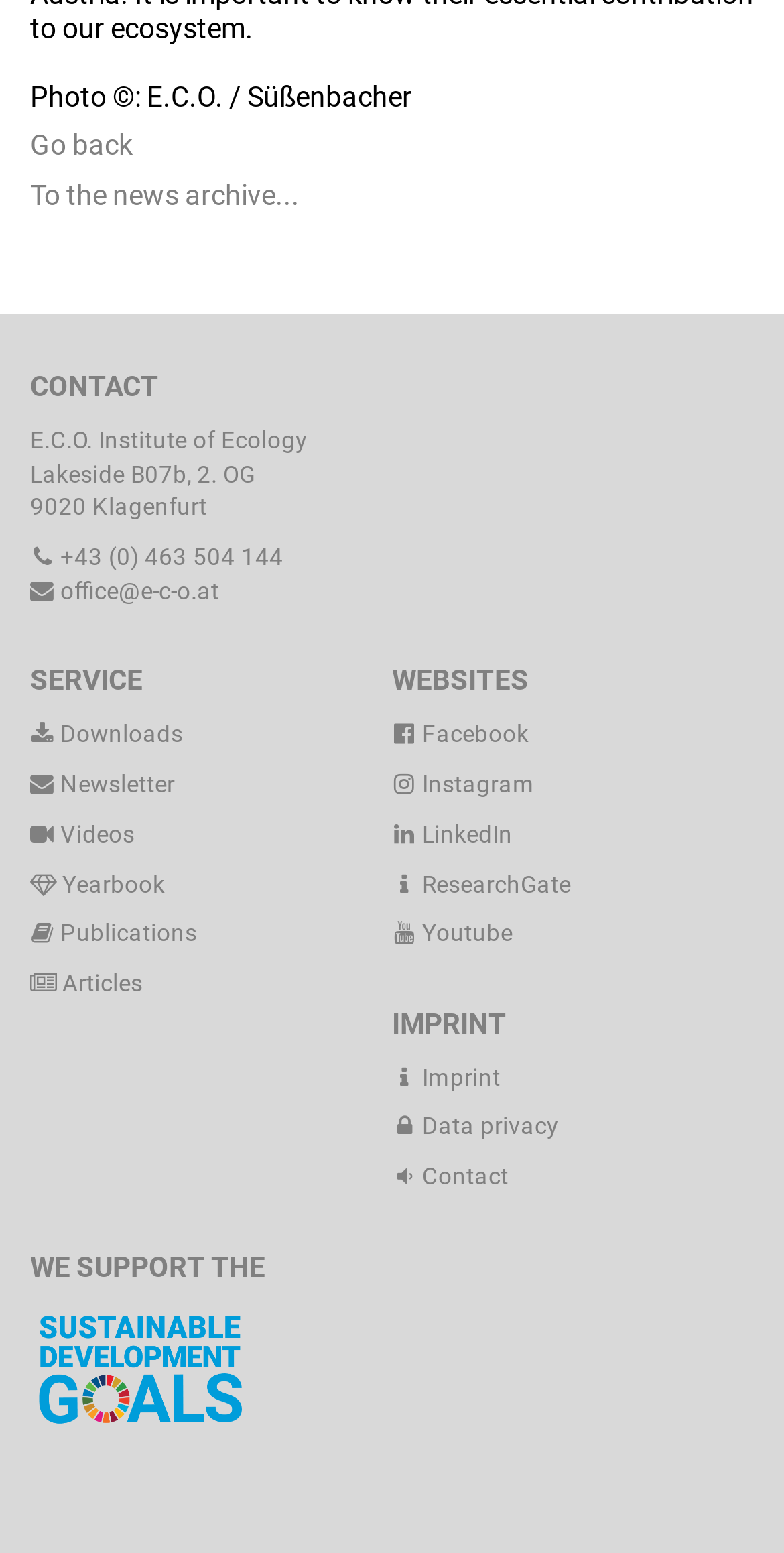Using the image as a reference, answer the following question in as much detail as possible:
How many links are under the 'SERVICE' heading?

The answer can be found by counting the number of link elements under the 'SERVICE' heading, which are Downloads, Newsletter, Videos, Yearbook, and Publications.